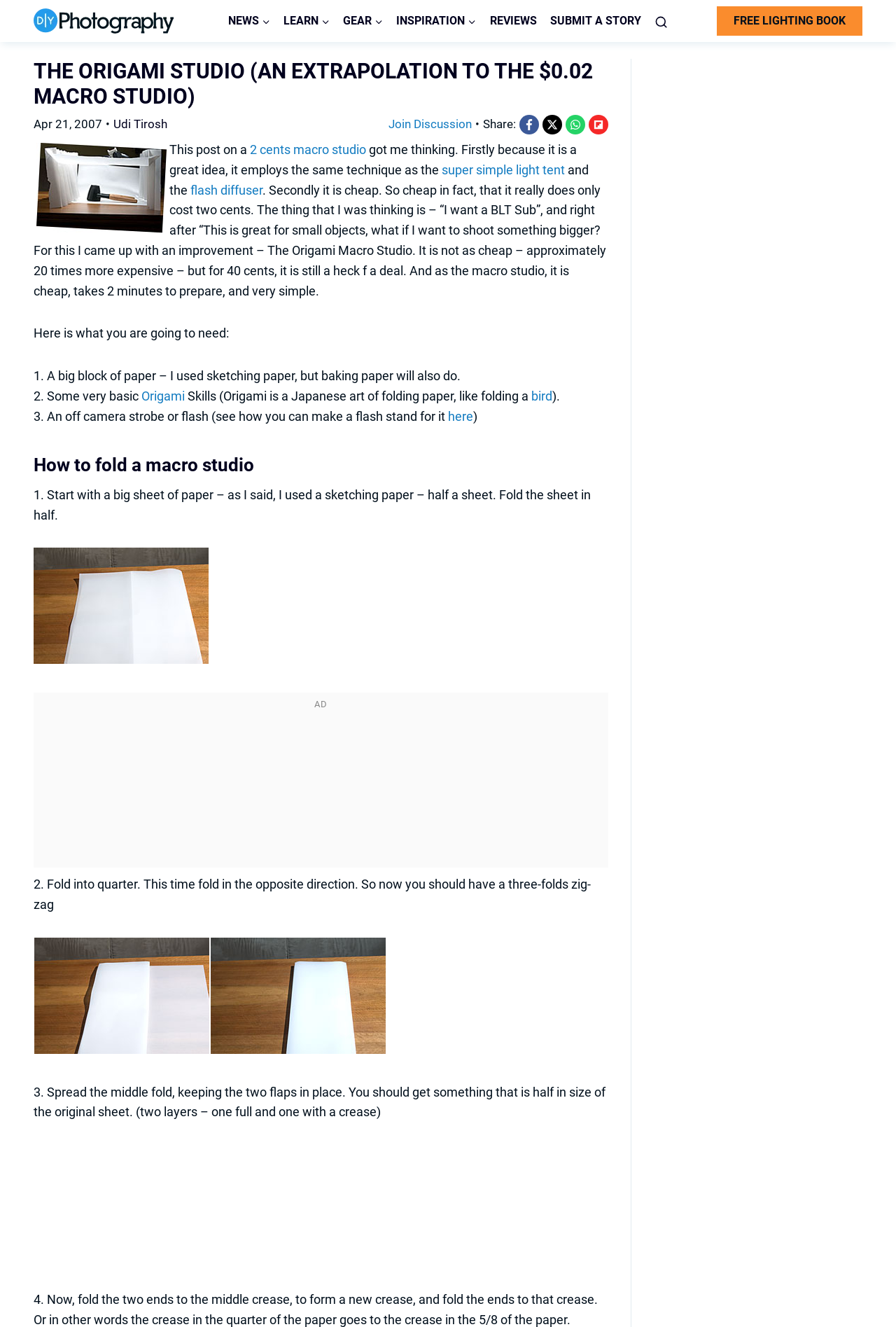Deliver a detailed narrative of the webpage's visual and textual elements.

The webpage is about The Origami Studio, a DIY photography macro studio. At the top left corner, there is a DIYP logo, which is an image linked to the website's homepage. Next to it, there is a primary navigation menu with links to NEWS, LEARN, GEAR, INSPIRATION, REVIEWS, and SUBMIT A STORY. Each of these links has a child menu button.

Below the navigation menu, there is a heading that reads "THE ORIGAMI STUDIO (AN EXTRAPOLATION TO THE $0.02 MACRO STUDIO)". On the same line, there is a date "Apr 21, 2007" and a link to the author "Udi Tirosh". 

On the right side of the page, there is a link to a free lighting book and a search bar with a magnifying glass icon. 

The main content of the page is an article about creating a DIY macro studio using origami techniques. The article starts with an introduction, explaining the idea behind the project and its benefits. It then lists the materials needed, including a big block of paper, basic origami skills, and an off-camera strobe or flash.

The article then provides a step-by-step guide on how to fold the paper to create the macro studio, accompanied by images of each step. The guide consists of four steps, each with a detailed description and an image.

At the bottom of the page, there is a button to scroll to the top.